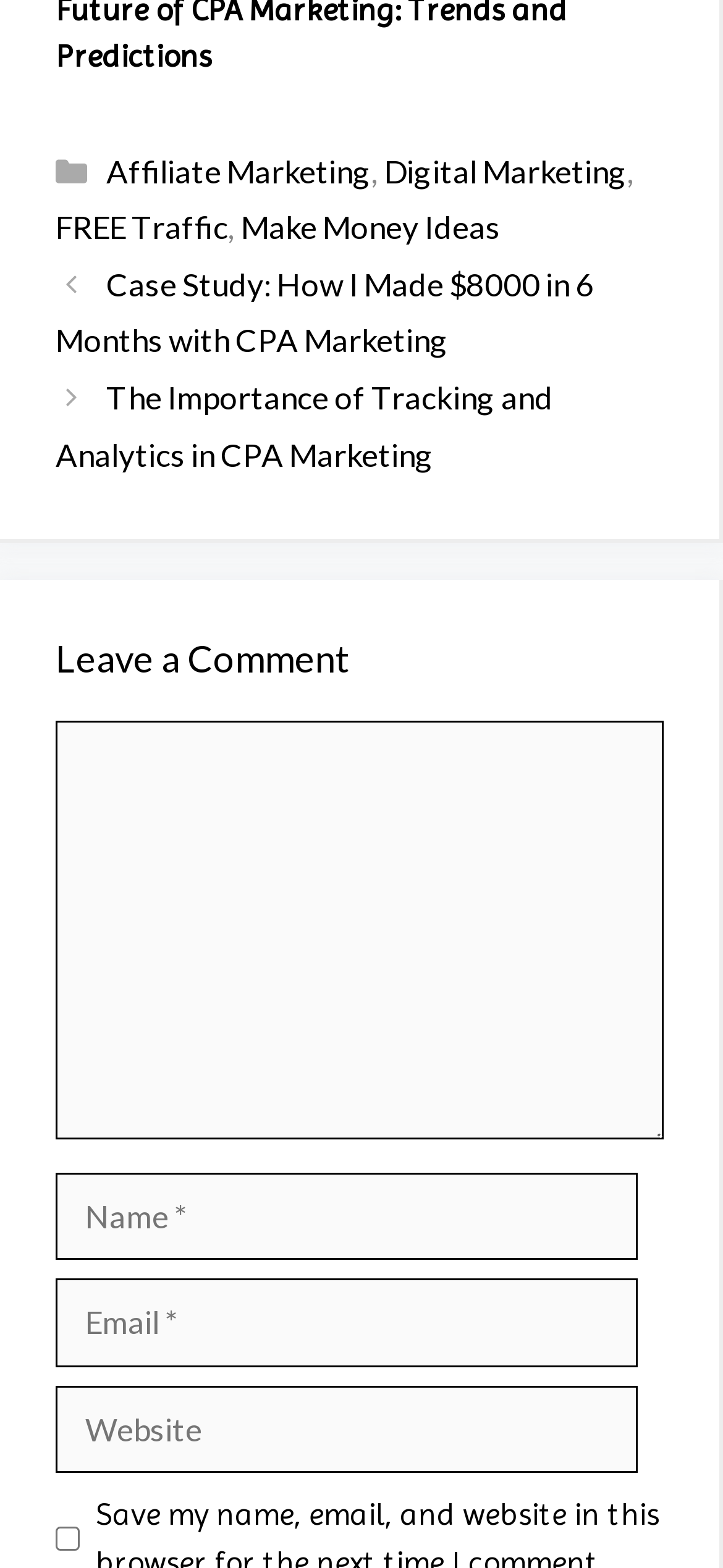Determine the bounding box coordinates for the UI element with the following description: "Make Money Ideas". The coordinates should be four float numbers between 0 and 1, represented as [left, top, right, bottom].

[0.333, 0.133, 0.692, 0.157]